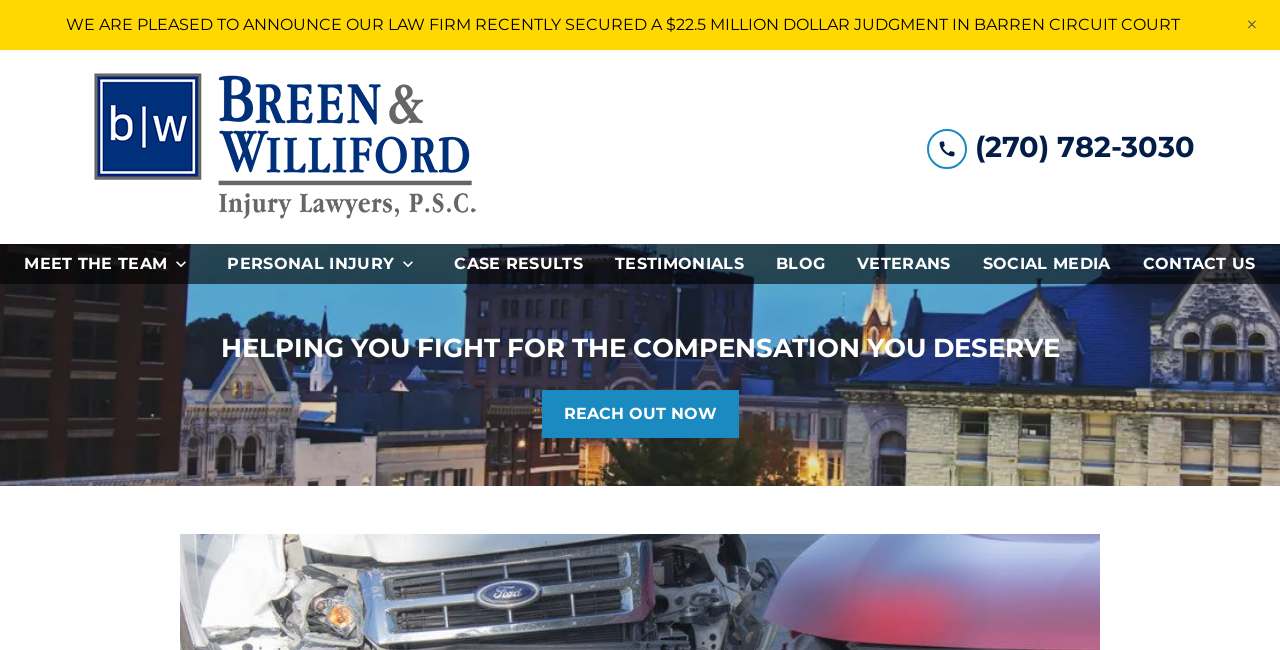Please identify the bounding box coordinates of the element I should click to complete this instruction: 'Close the alert'. The coordinates should be given as four float numbers between 0 and 1, like this: [left, top, right, bottom].

[0.957, 0.002, 0.999, 0.075]